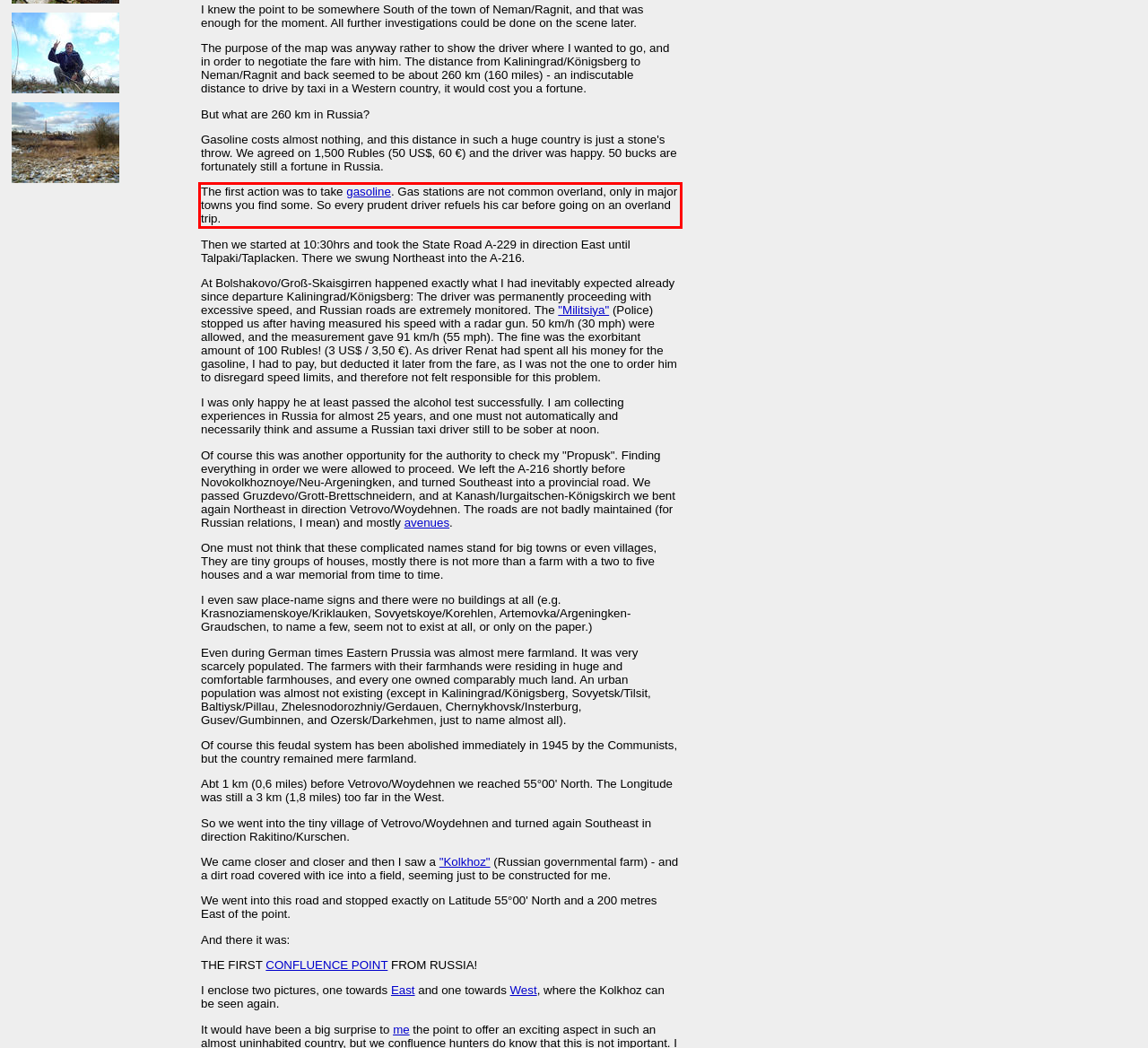Identify the text inside the red bounding box in the provided webpage screenshot and transcribe it.

The first action was to take gasoline. Gas stations are not common overland, only in major towns you find some. So every prudent driver refuels his car before going on an overland trip.